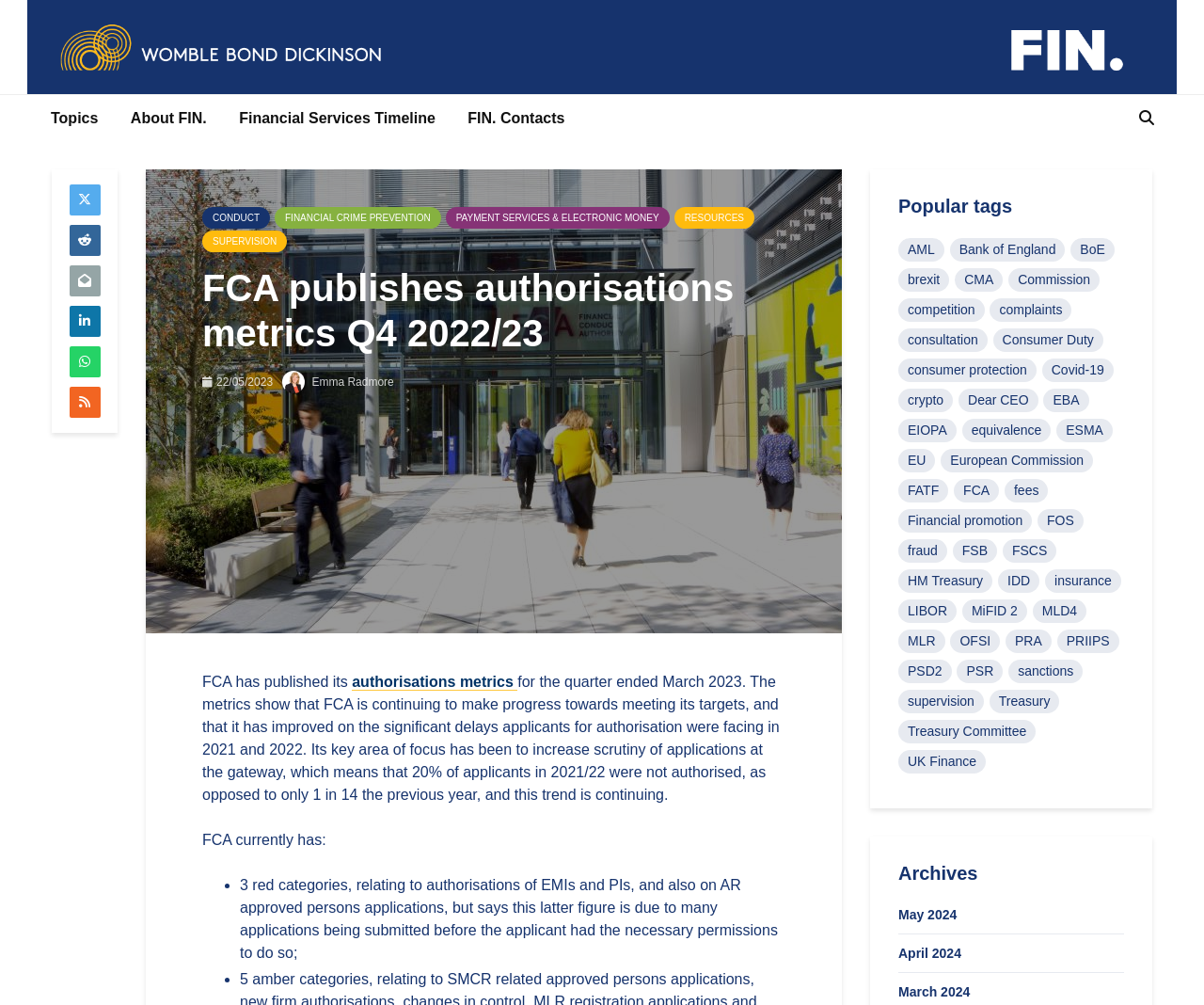Could you find the bounding box coordinates of the clickable area to complete this instruction: "Go to the 'Archives'"?

[0.746, 0.856, 0.934, 0.882]